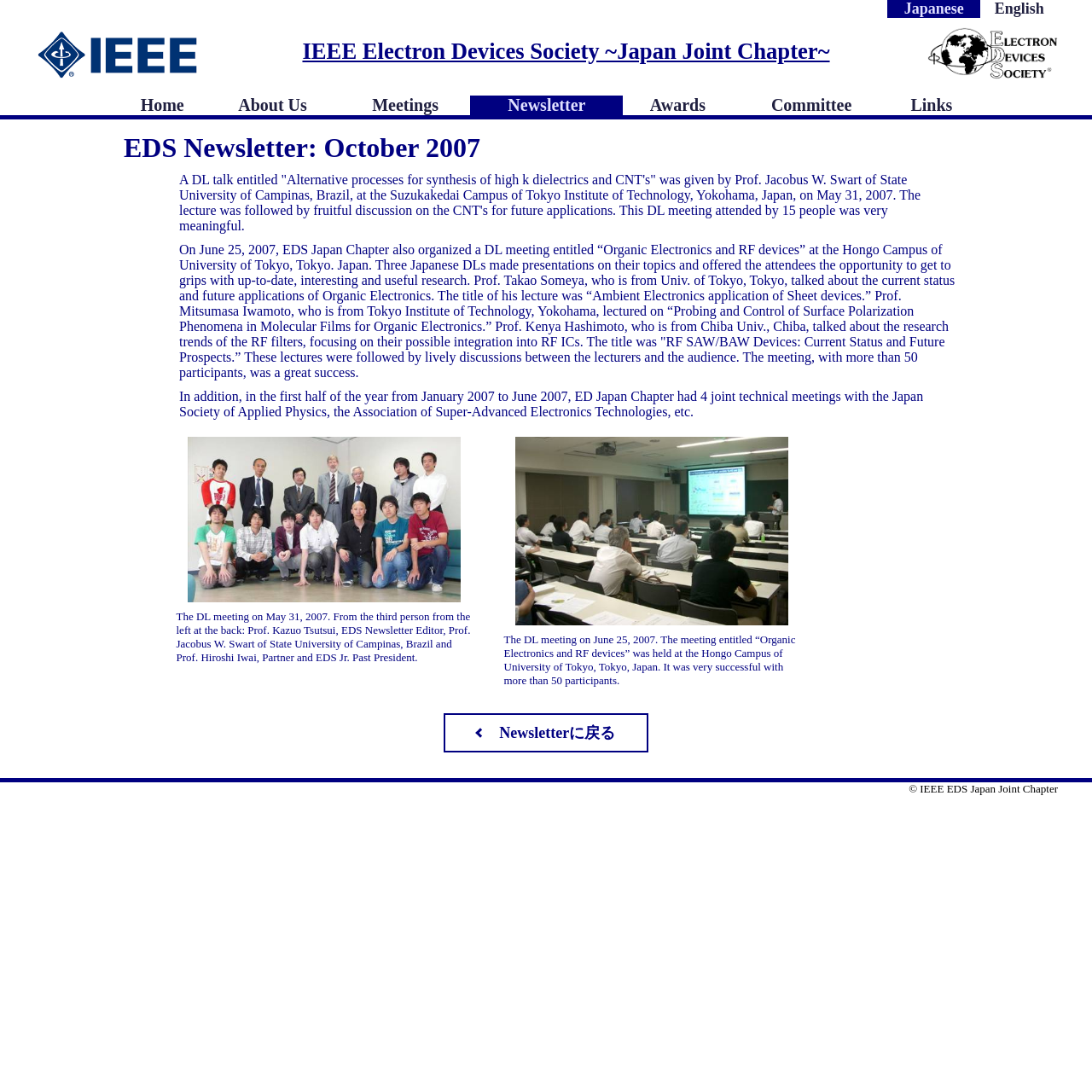Given the content of the image, can you provide a detailed answer to the question?
What is the language of the newsletter?

I determined the answer by looking at the link elements at the top of the webpage, which provide options to switch between Japanese and English languages. The current language is English, as indicated by the link element with the text 'English'.